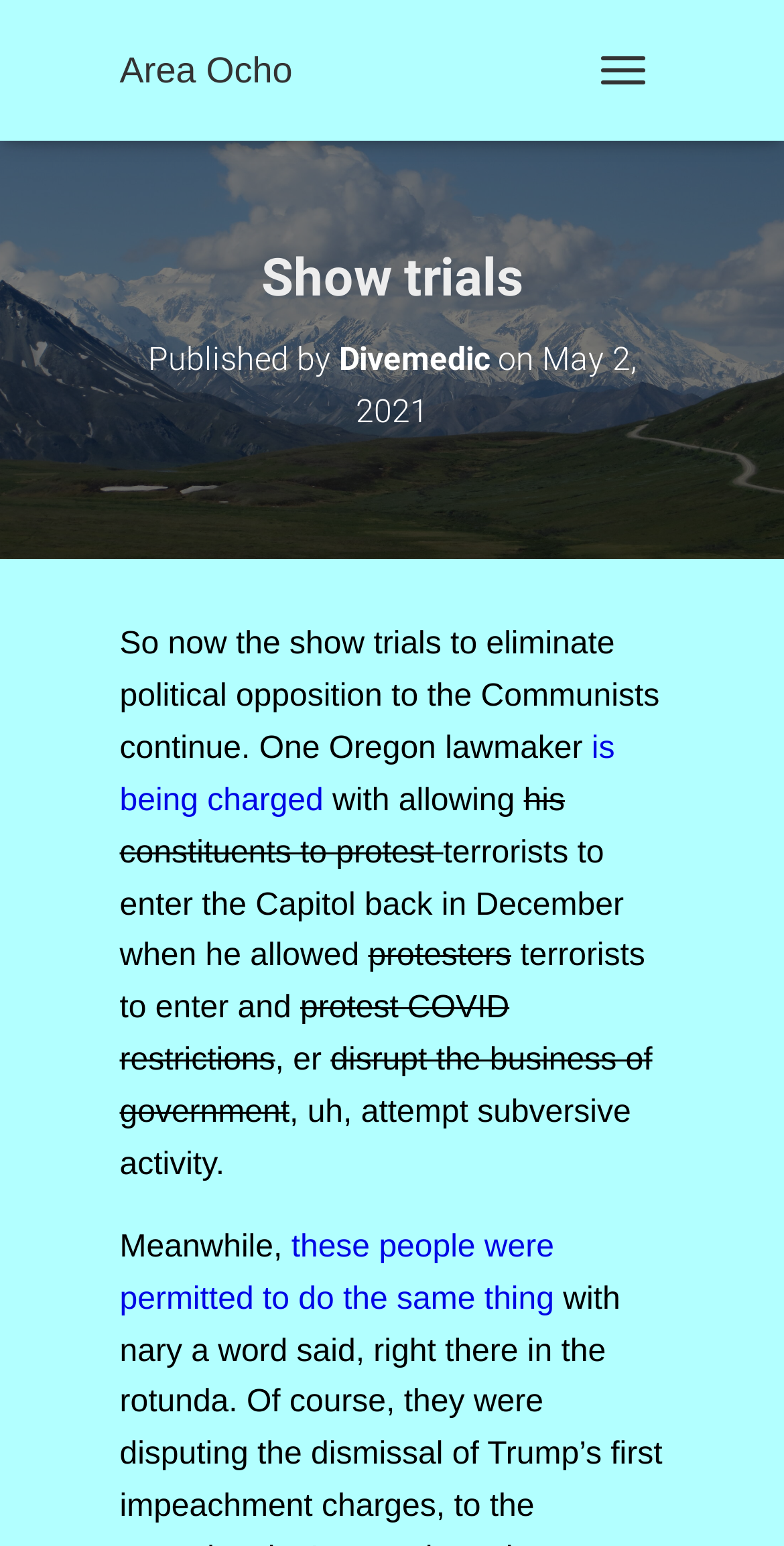Give a short answer using one word or phrase for the question:
What is the business of government being disrupted by?

subversive activity